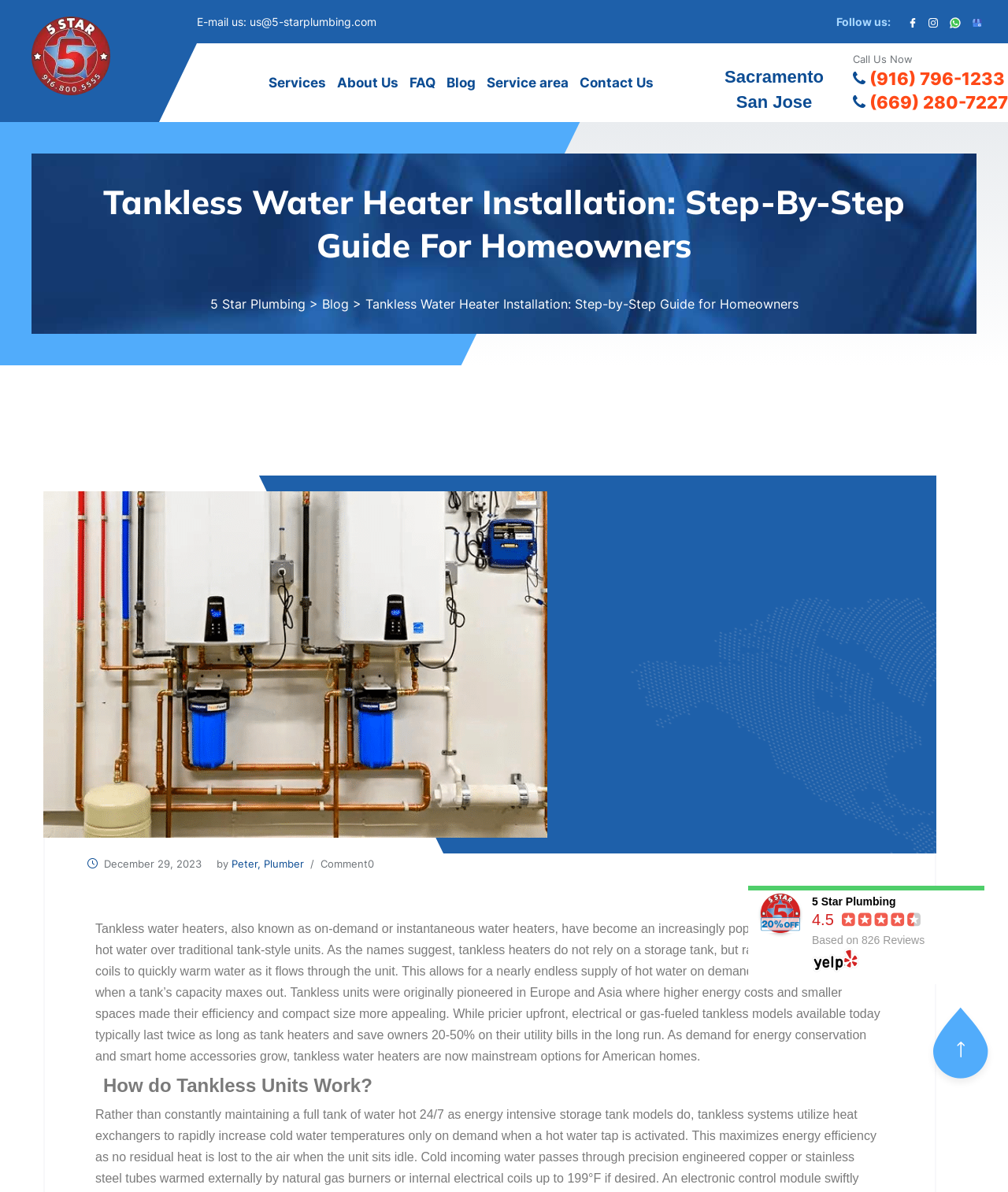How many phone numbers are listed?
Please give a detailed and thorough answer to the question, covering all relevant points.

I found two phone numbers listed on the webpage. One is '(916) 796-1233' and the other is '(669) 280-7227'. These phone numbers are listed in the 'Call Us Now' section of the webpage.